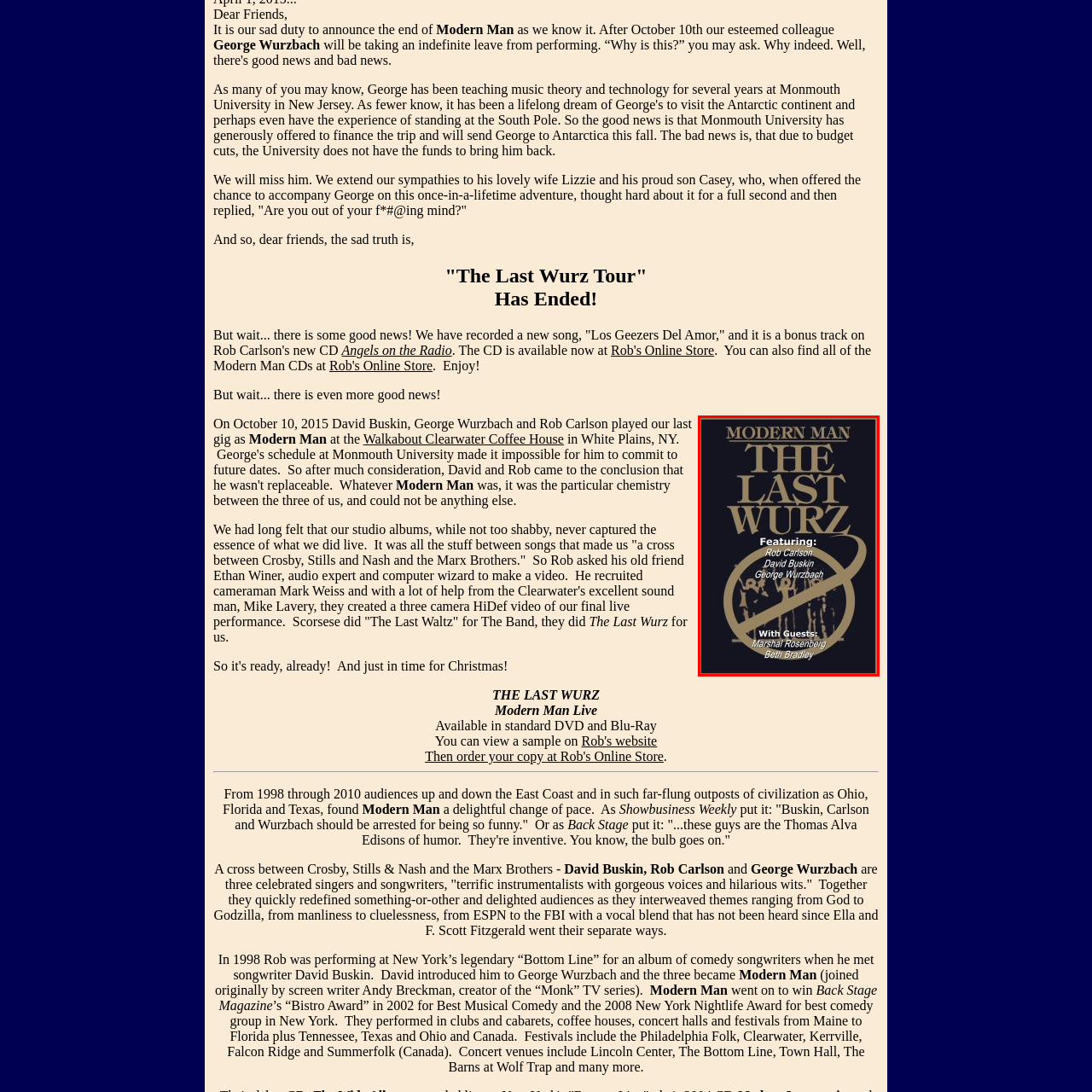View the image within the red box and answer the following question with a concise word or phrase:
How many featured performers are mentioned on the poster?

3